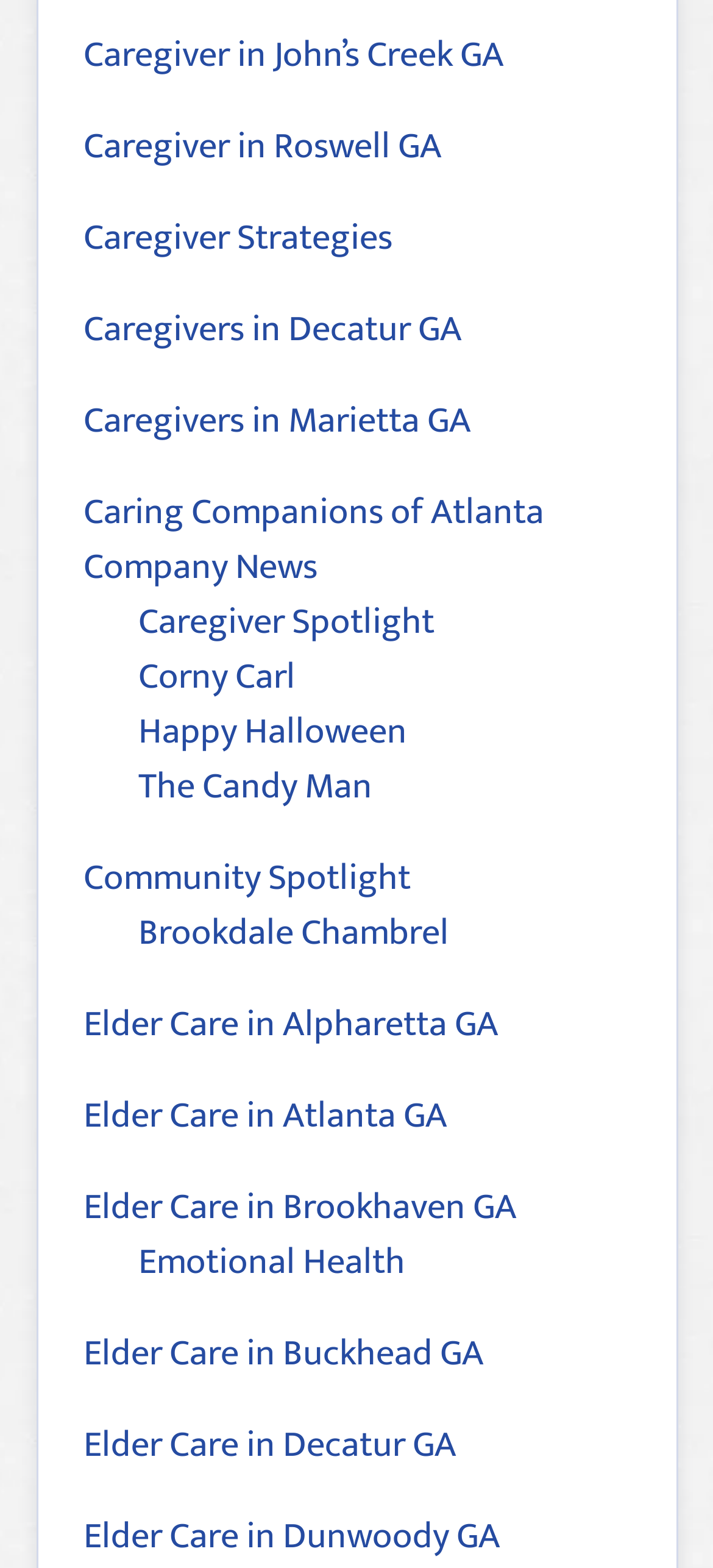Please identify the bounding box coordinates of the region to click in order to complete the task: "Read about caregiver strategies". The coordinates must be four float numbers between 0 and 1, specified as [left, top, right, bottom].

[0.117, 0.132, 0.55, 0.171]